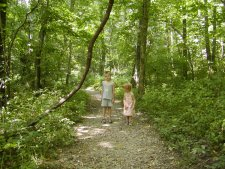Explain the image in a detailed way.

Two children are walking hand-in-hand along a shaded trail in a lush, green forest. The boy, wearing a light gray outfit, and the girl, dressed in a pale pink dress, appear to be enjoying a sunny day surrounded by tall trees and vibrant greenery. Sunlight filters through the leaves, creating a warm and inviting atmosphere. The path is lined with small stones and surrounded by dense foliage, suggesting a peaceful outdoor adventure. This scene captures the innocence of childhood and the joys of exploring nature together.